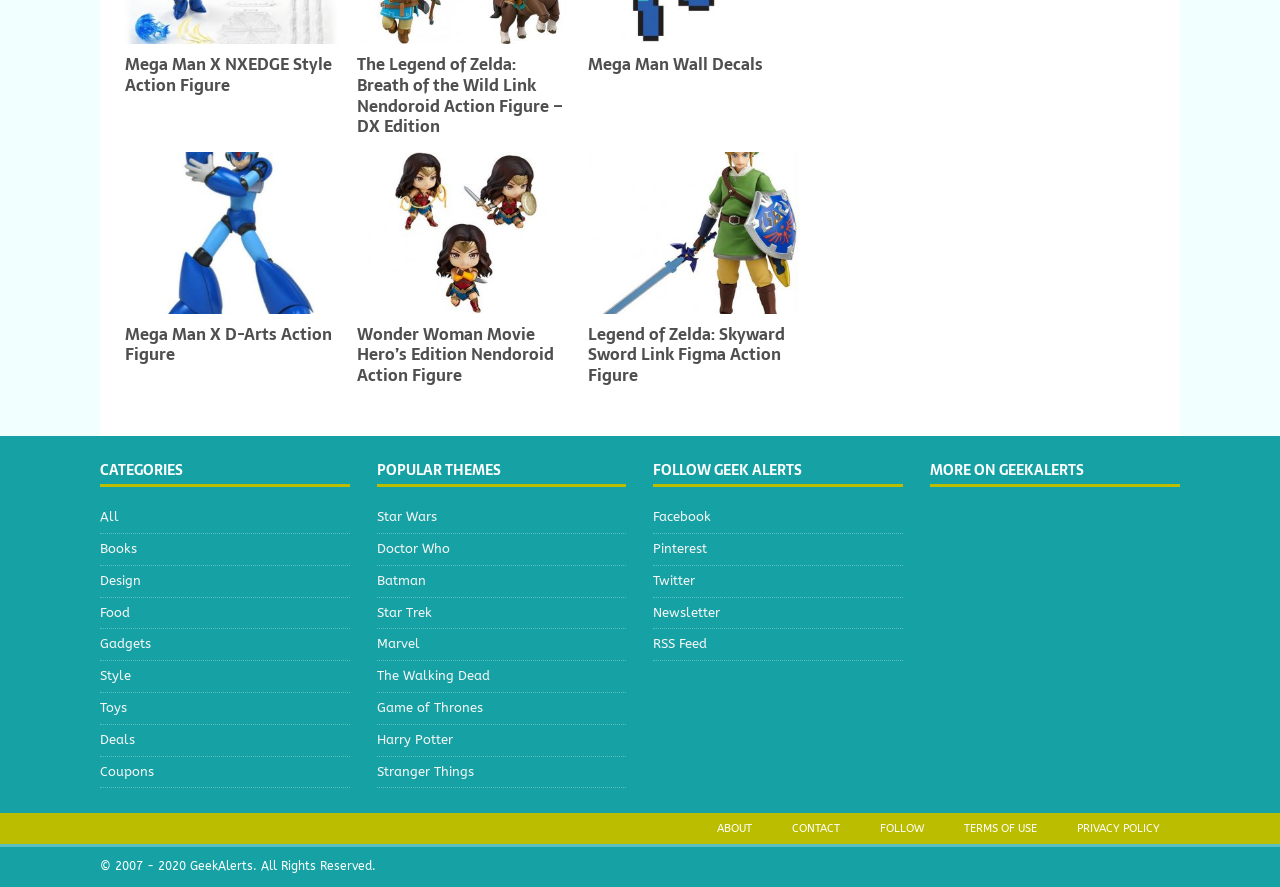Please identify the bounding box coordinates of the element I should click to complete this instruction: 'Call the phone number'. The coordinates should be given as four float numbers between 0 and 1, like this: [left, top, right, bottom].

None